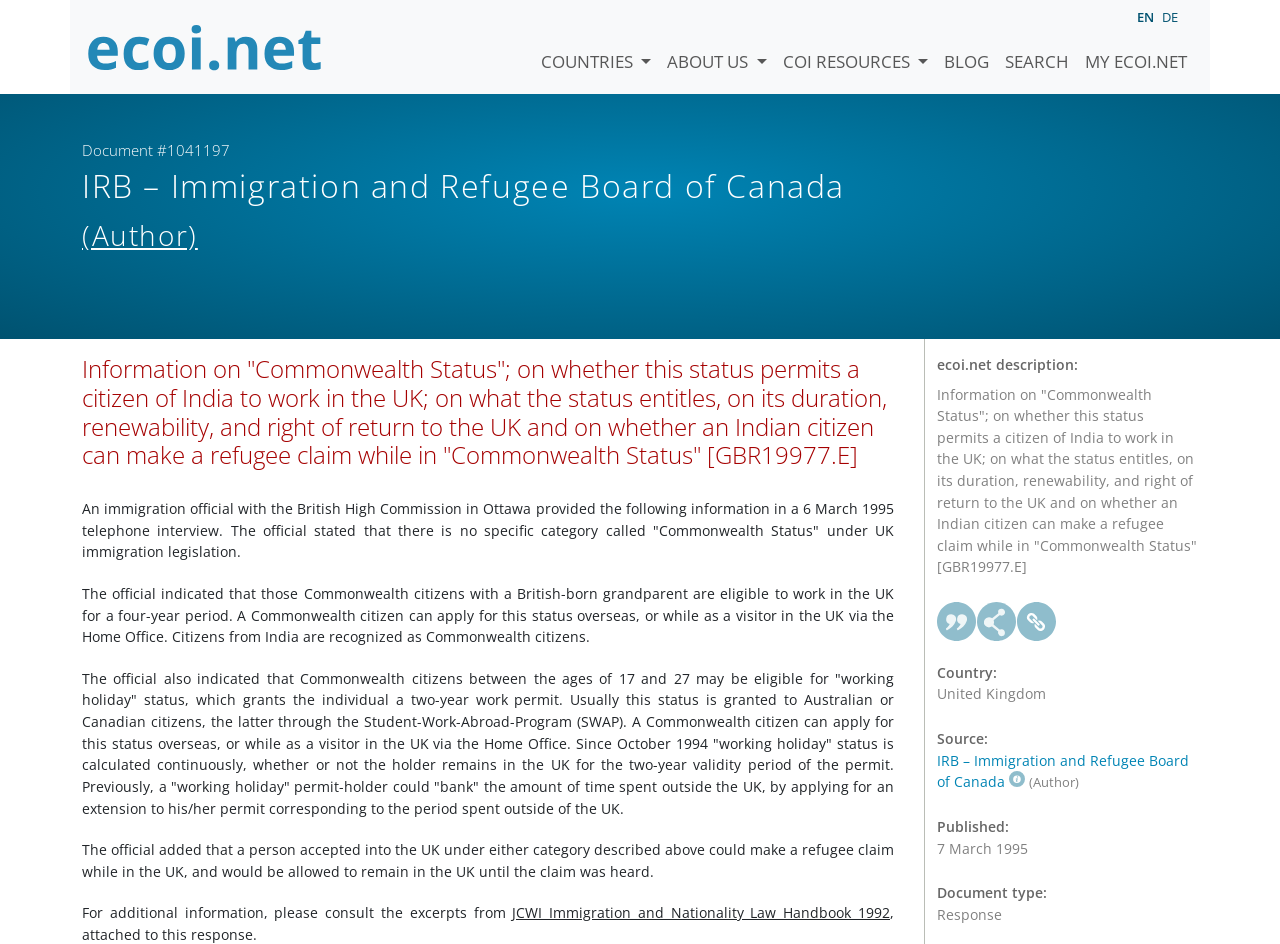Respond to the question below with a single word or phrase:
What is the purpose of 'Commonwealth Status'?

To work in the UK